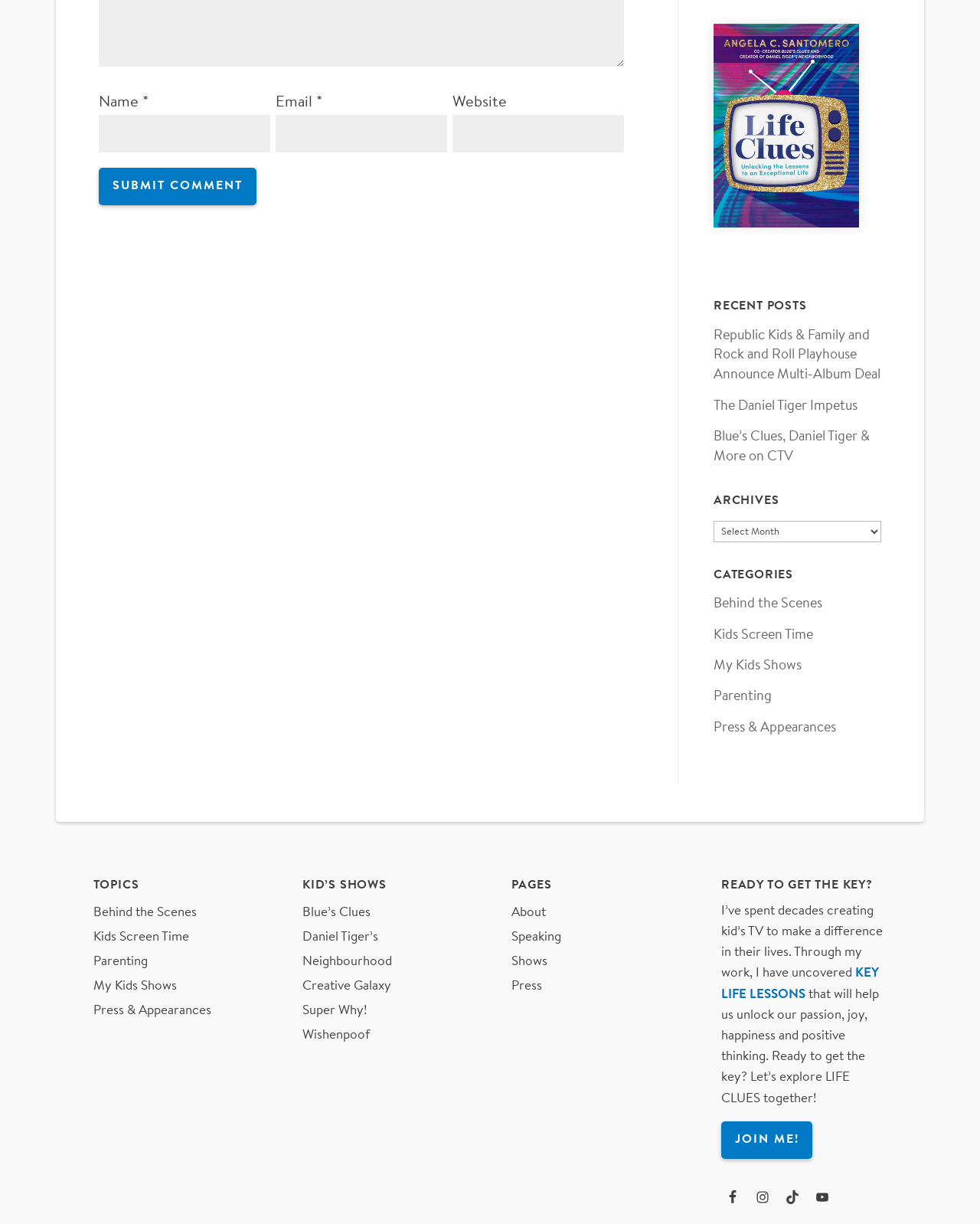Give a one-word or phrase response to the following question: What is the title of the book featured on the webpage?

Life Clues